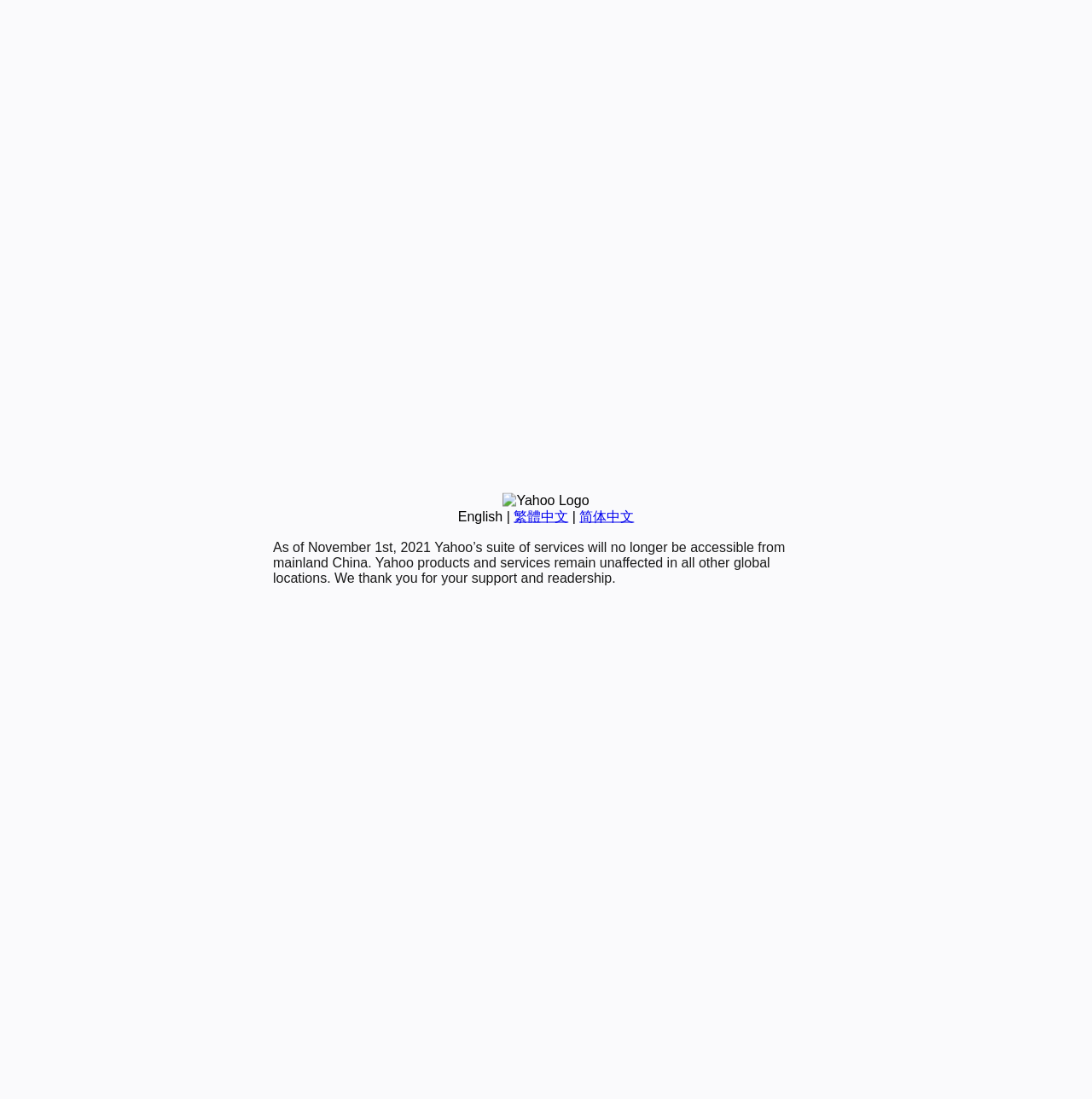Provide the bounding box coordinates of the HTML element described by the text: "简体中文".

[0.531, 0.463, 0.581, 0.476]